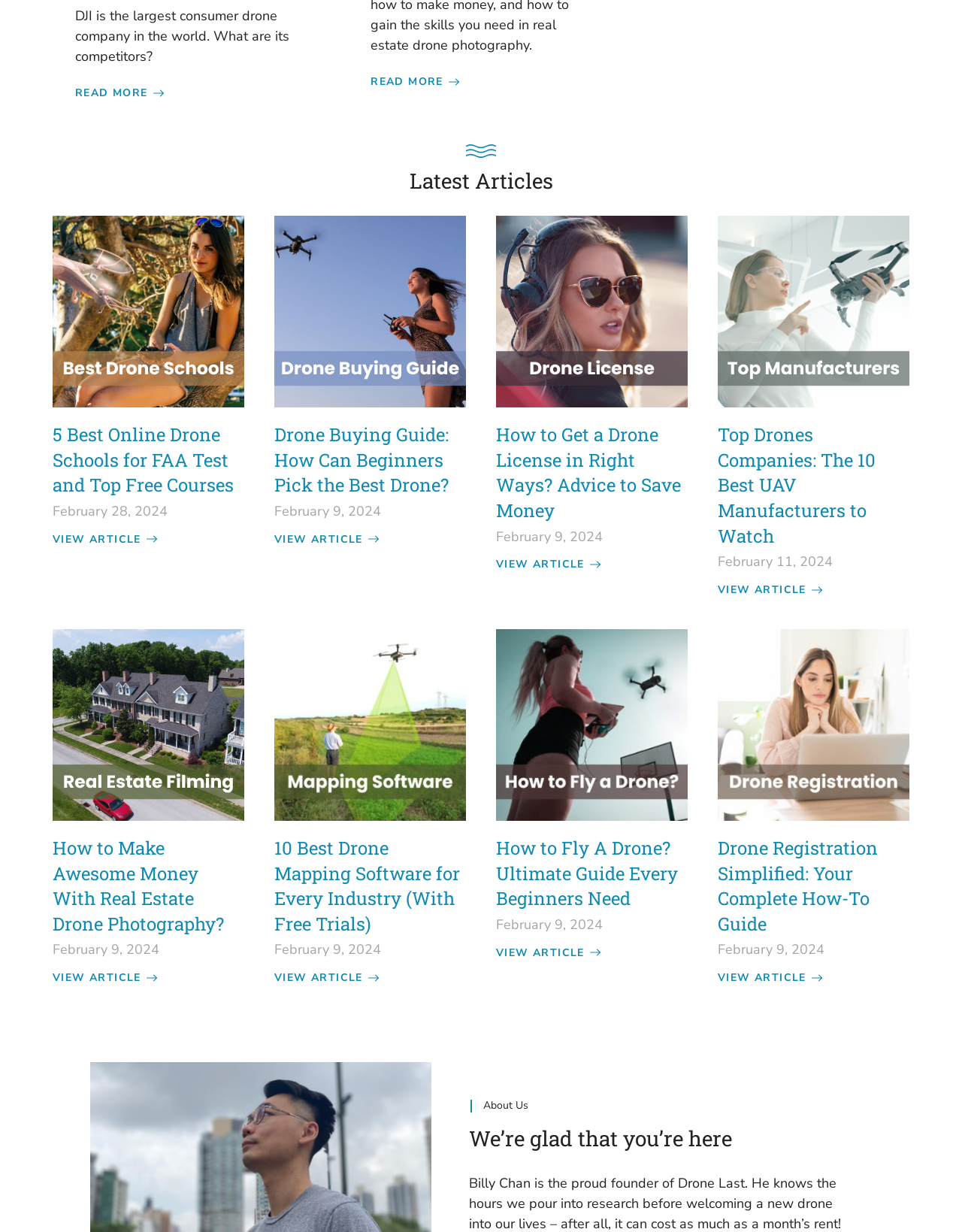Using the element description Read More, predict the bounding box coordinates for the UI element. Provide the coordinates in (top-left x, top-left y, bottom-right x, bottom-right y) format with values ranging from 0 to 1.

[0.385, 0.06, 0.477, 0.073]